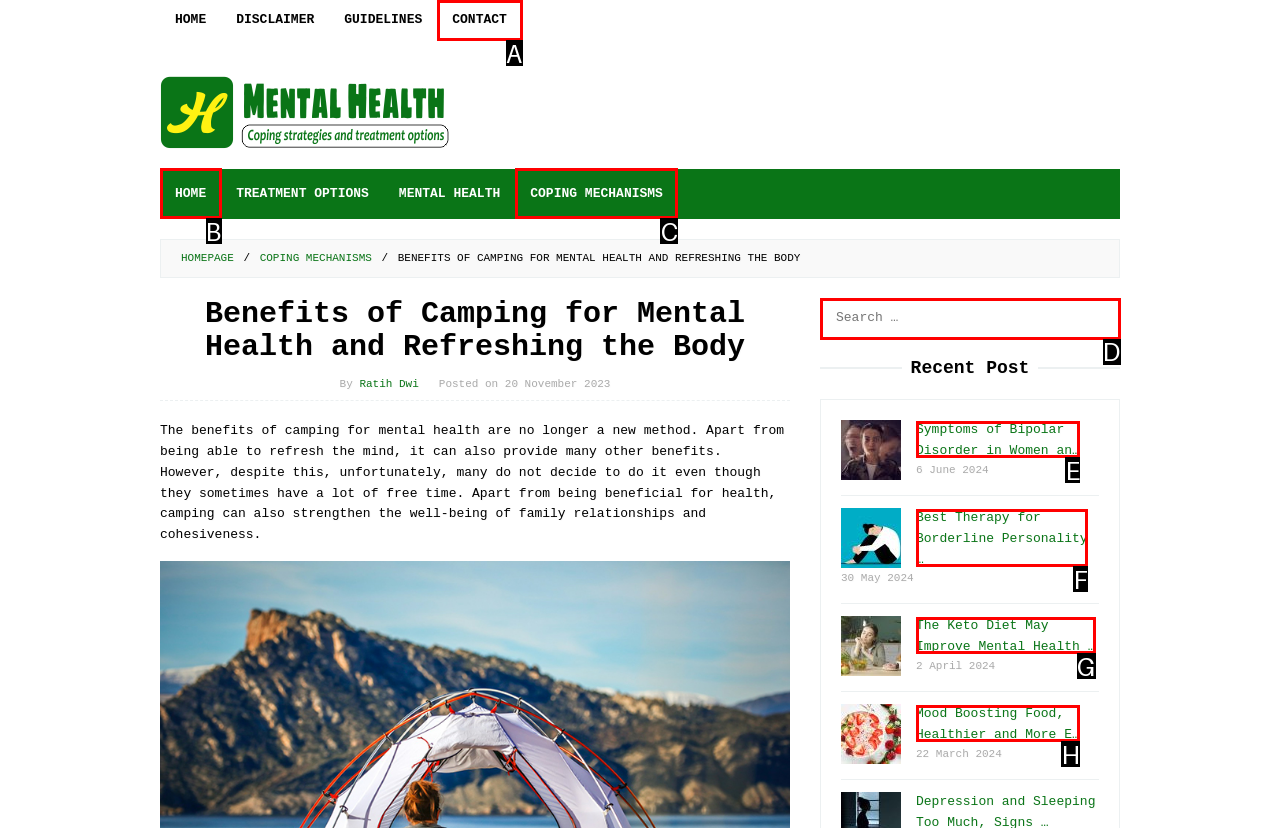Identify the letter of the UI element you should interact with to perform the task: contact the author
Reply with the appropriate letter of the option.

A